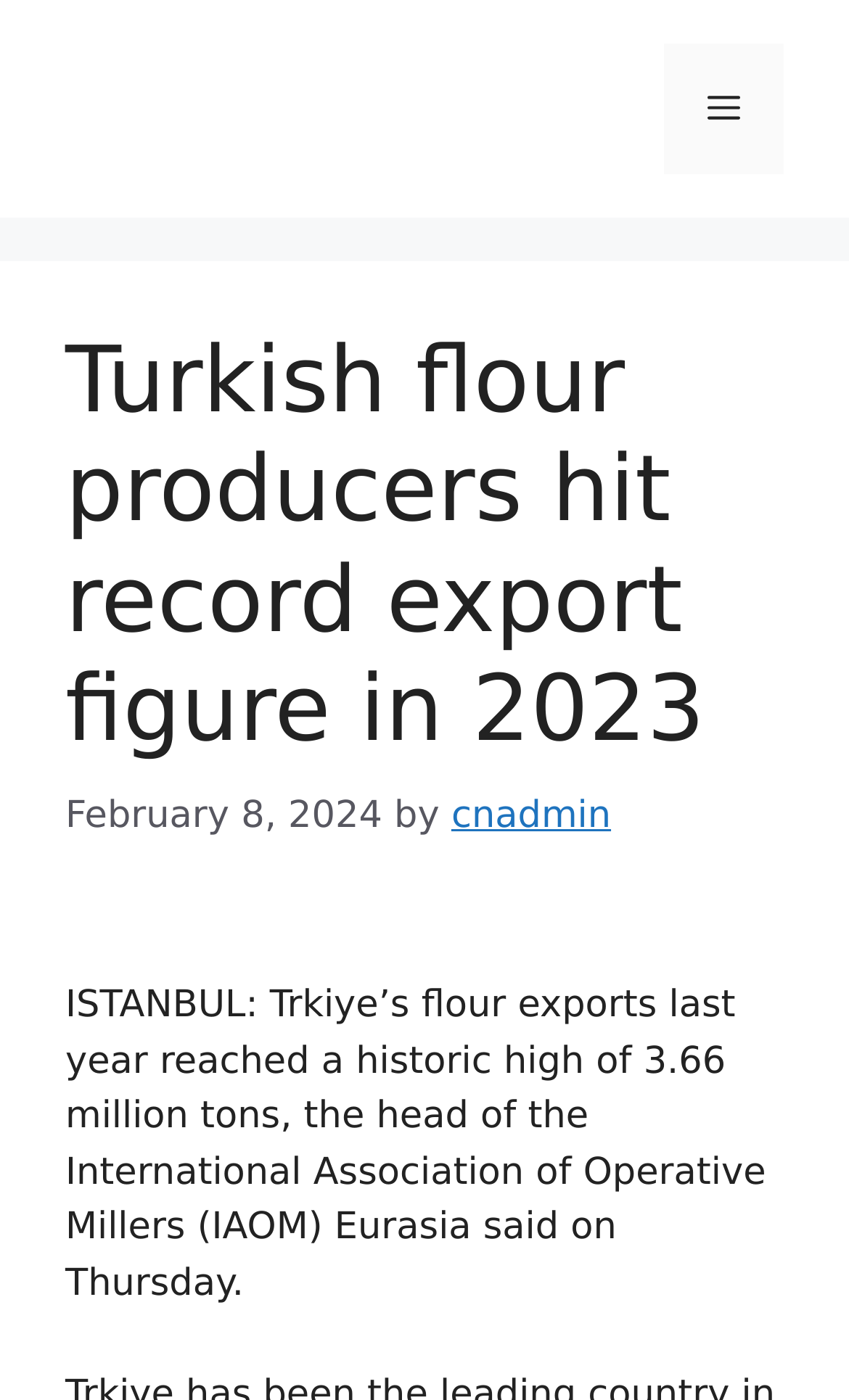What is the location mentioned in the article?
Using the picture, provide a one-word or short phrase answer.

ISTANBUL